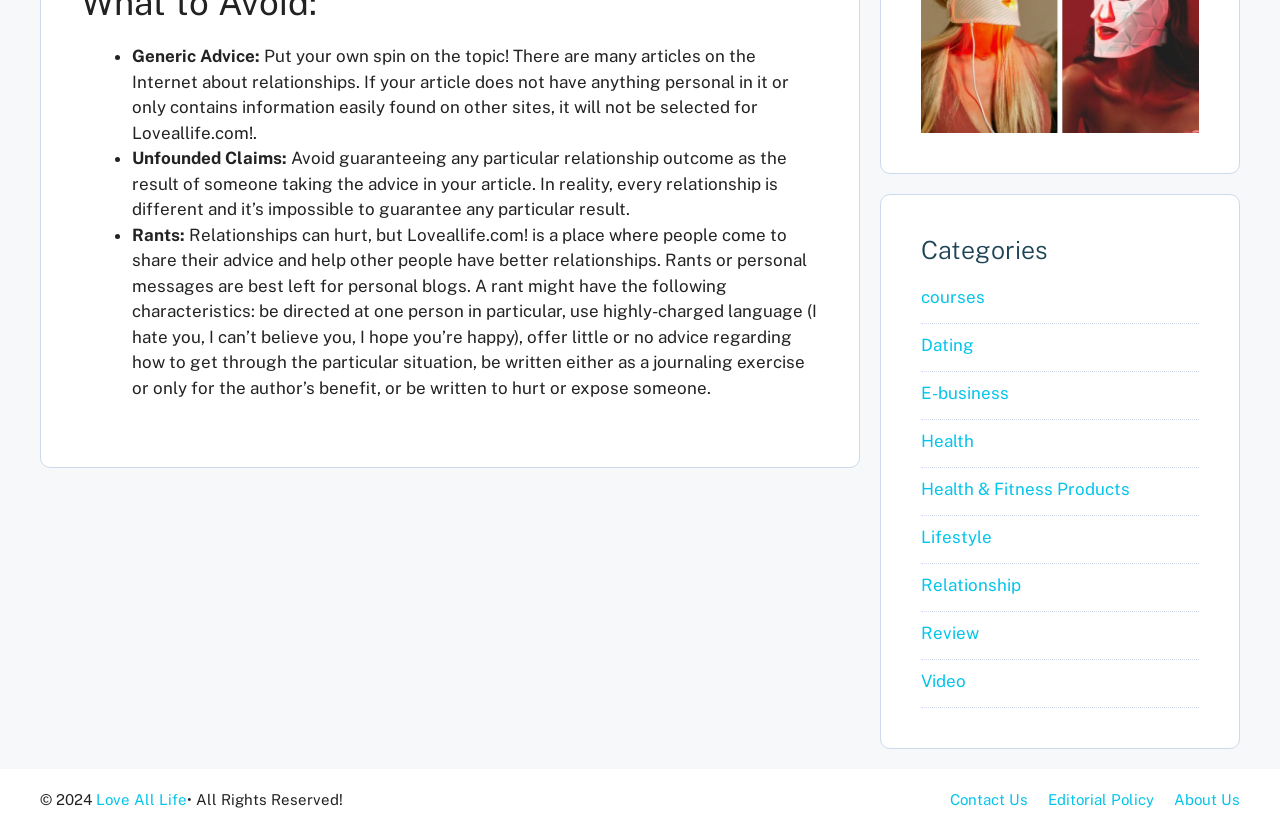Using the provided description: "Health & Fitness Products", find the bounding box coordinates of the corresponding UI element. The output should be four float numbers between 0 and 1, in the format [left, top, right, bottom].

[0.72, 0.573, 0.893, 0.619]